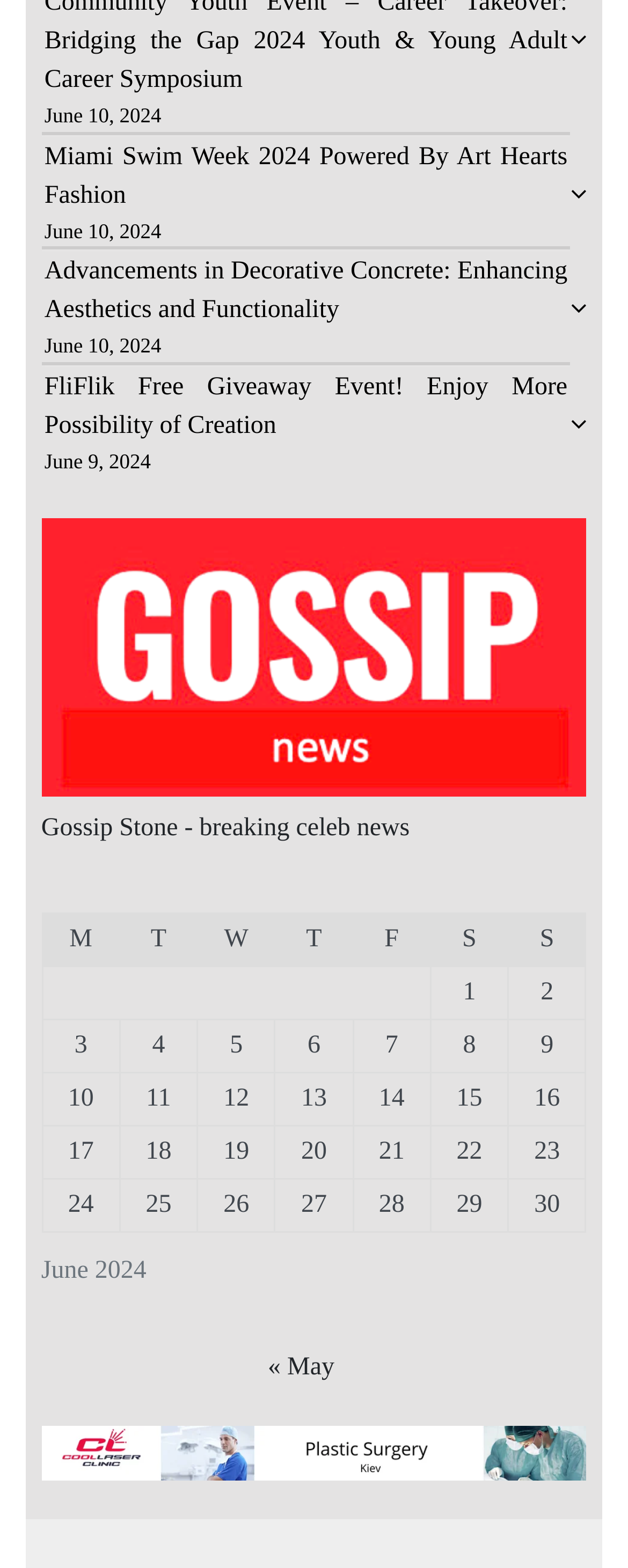What is the title of the link above the table?
Answer the question with a detailed and thorough explanation.

Above the table, there is a figure with a link 'breaking celebrity news', which is also the title of the image, so the title of the link above the table is 'breaking celebrity news'.